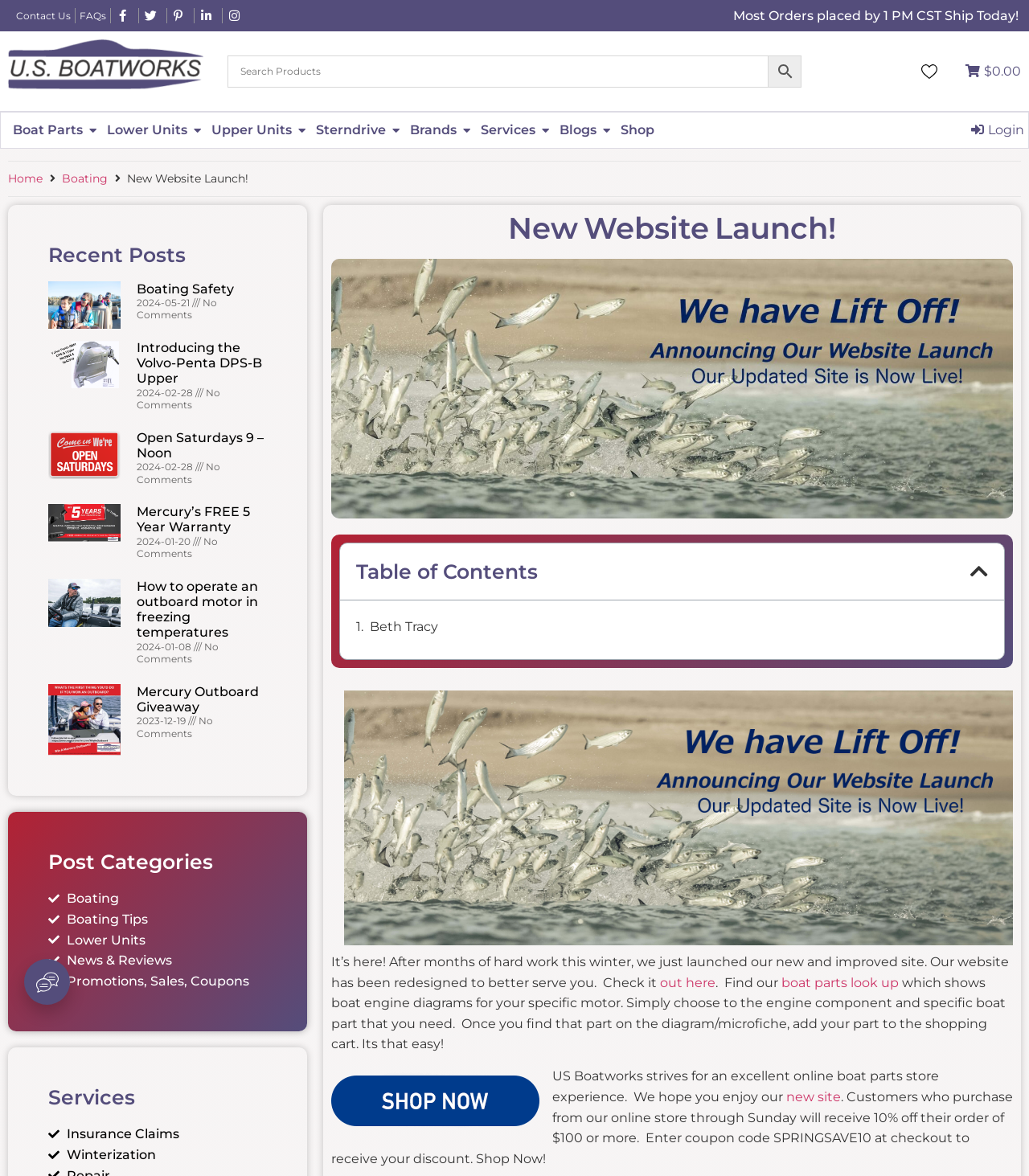Based on the description "Blogs", find the bounding box of the specified UI element.

[0.544, 0.103, 0.58, 0.119]